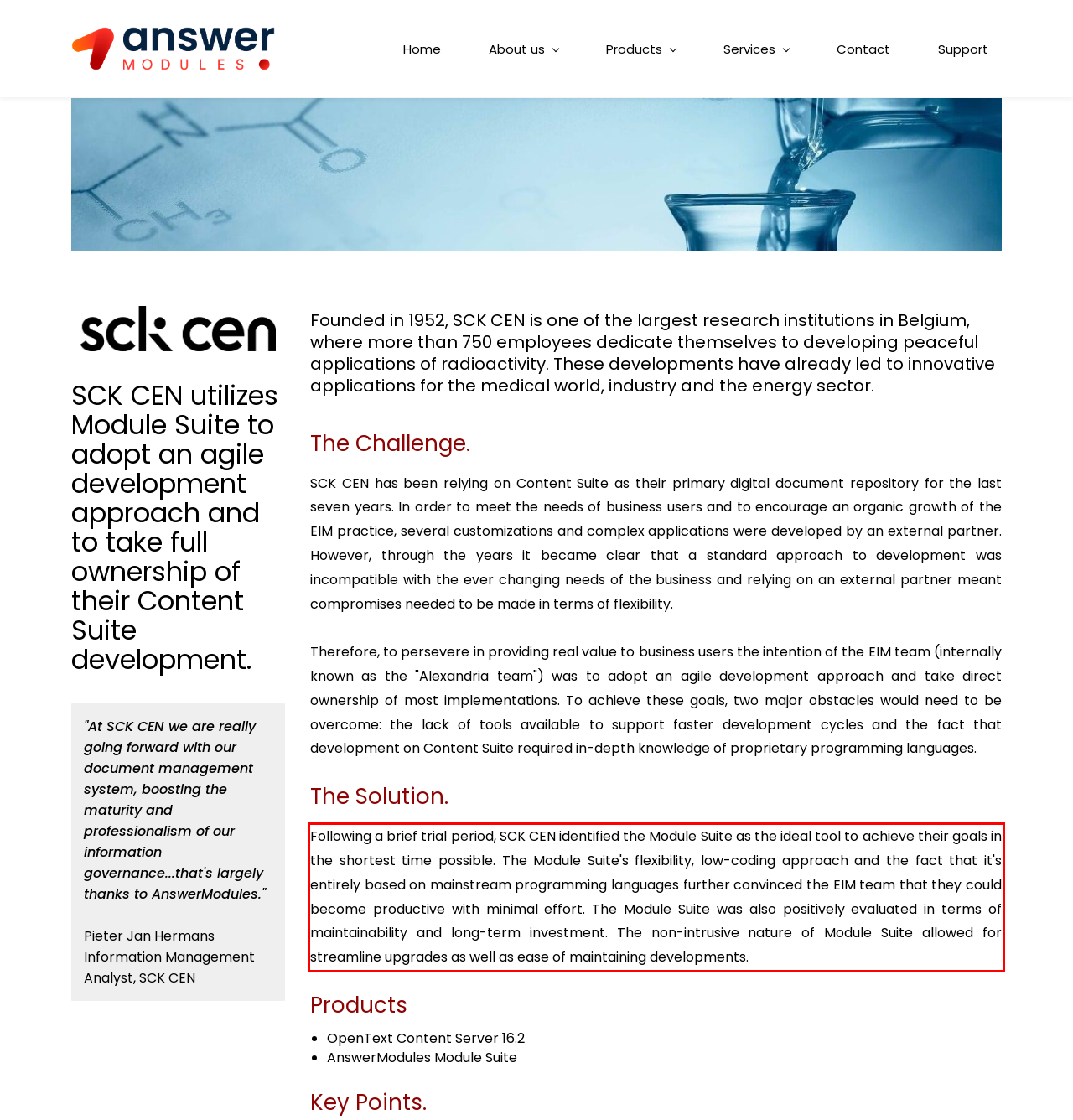You are given a screenshot with a red rectangle. Identify and extract the text within this red bounding box using OCR.

Following a brief trial period, SCK CEN identified the Module Suite as the ideal tool to achieve their goals in the shortest time possible. The Module Suite's flexibility, low-coding approach and the fact that it's entirely based on mainstream programming languages further convinced the EIM team that they could become productive with minimal effort. The Module Suite was also positively evaluated in terms of maintainability and long-term investment. The non-intrusive nature of Module Suite allowed for streamline upgrades as well as ease of maintaining developments.